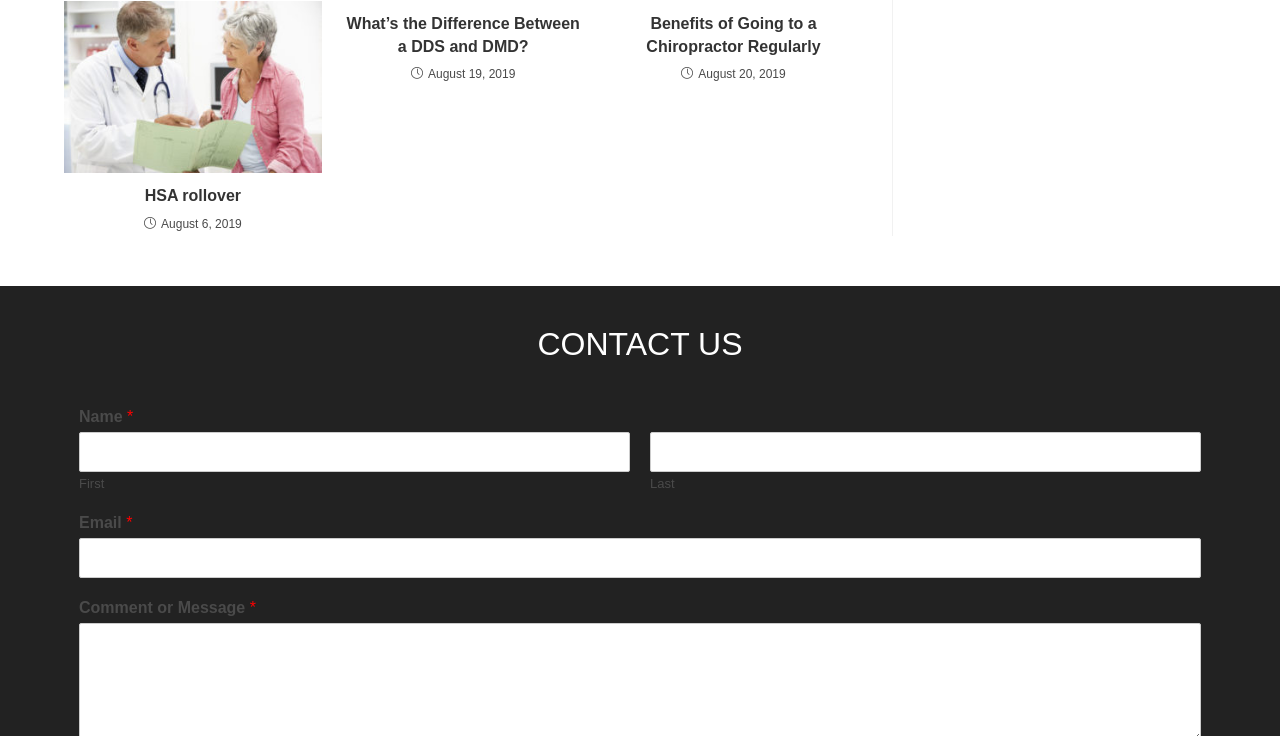Using the information in the image, give a comprehensive answer to the question: 
What is the title of the first article?

The first article's title can be found by looking at the heading element with the text 'HSA rollover' which is a child of the first article element.